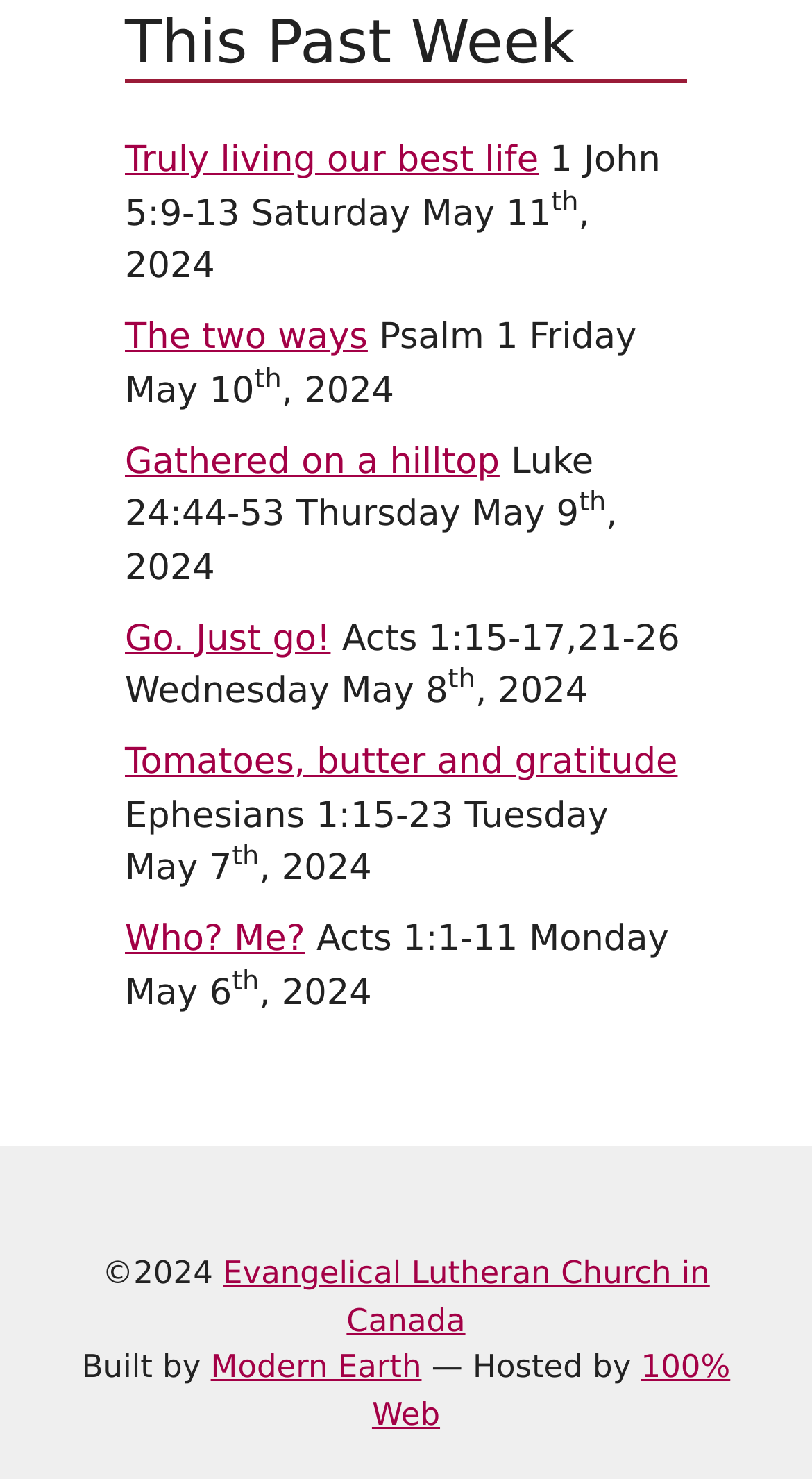Given the webpage screenshot and the description, determine the bounding box coordinates (top-left x, top-left y, bottom-right x, bottom-right y) that define the location of the UI element matching this description: Truly living our best life

[0.154, 0.094, 0.663, 0.123]